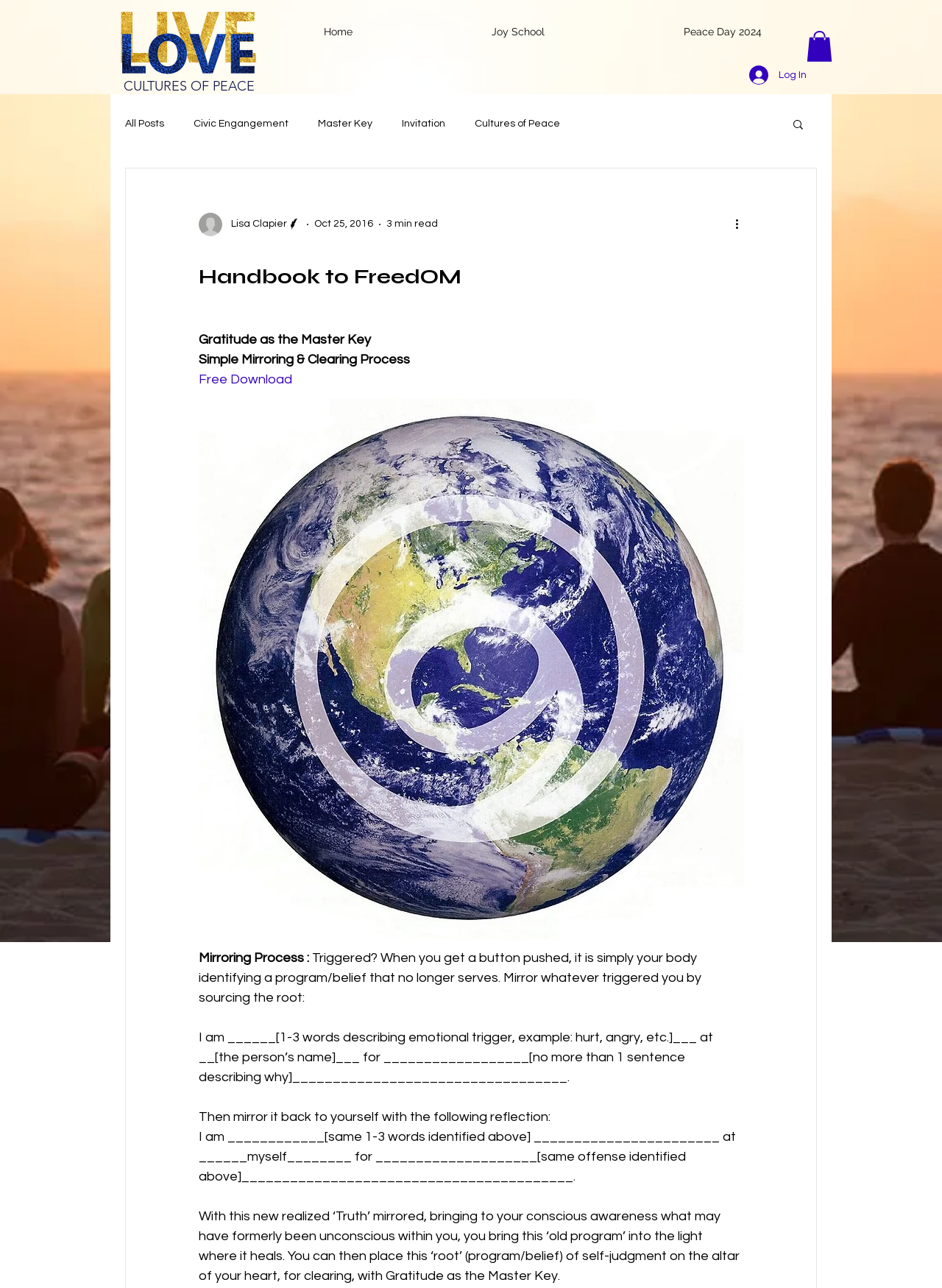Using the element description provided, determine the bounding box coordinates in the format (top-left x, top-left y, bottom-right x, bottom-right y). Ensure that all values are floating point numbers between 0 and 1. Element description: Search

None